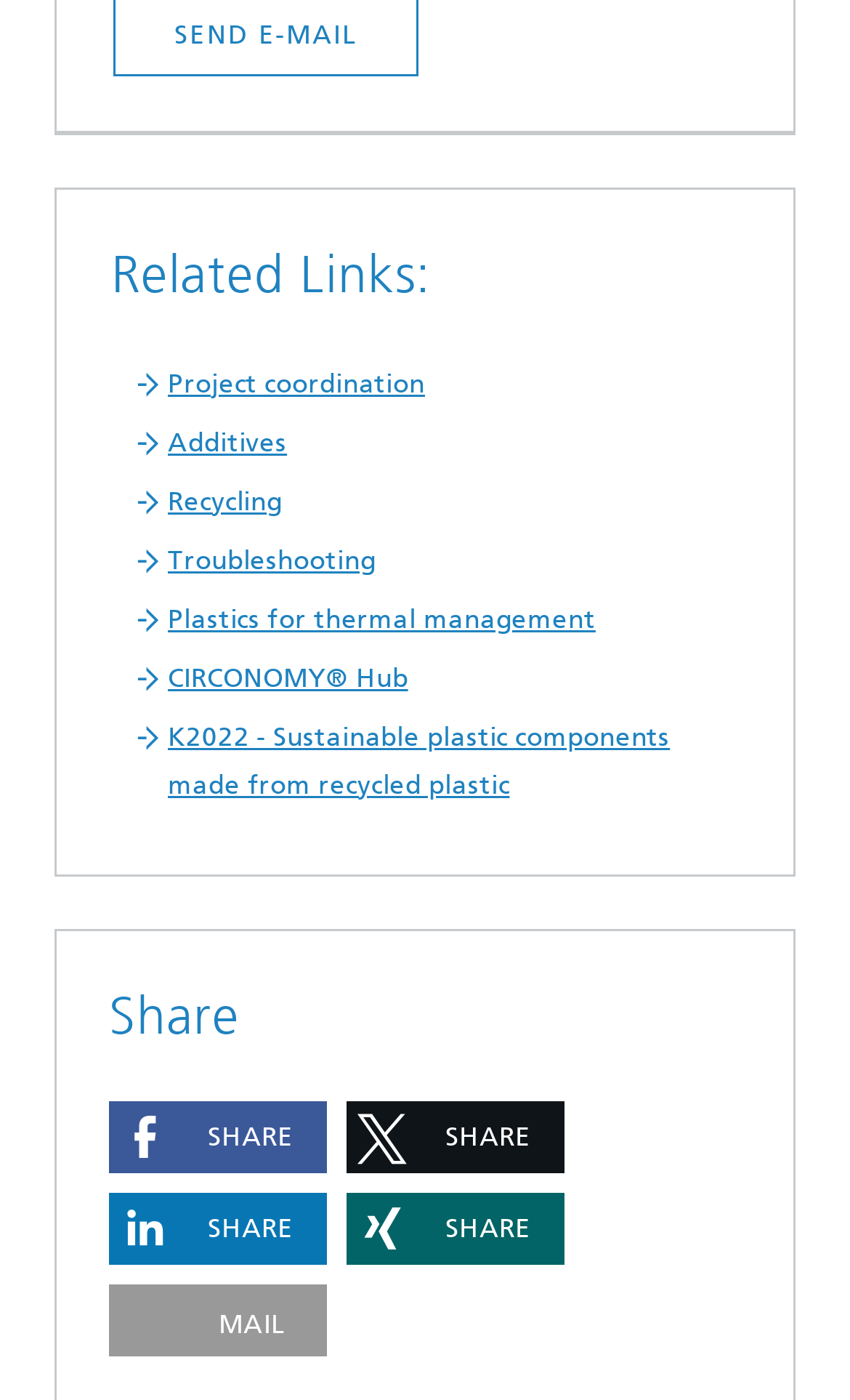Please locate the bounding box coordinates of the element's region that needs to be clicked to follow the instruction: "Send by email". The bounding box coordinates should be provided as four float numbers between 0 and 1, i.e., [left, top, right, bottom].

[0.128, 0.917, 0.385, 0.968]